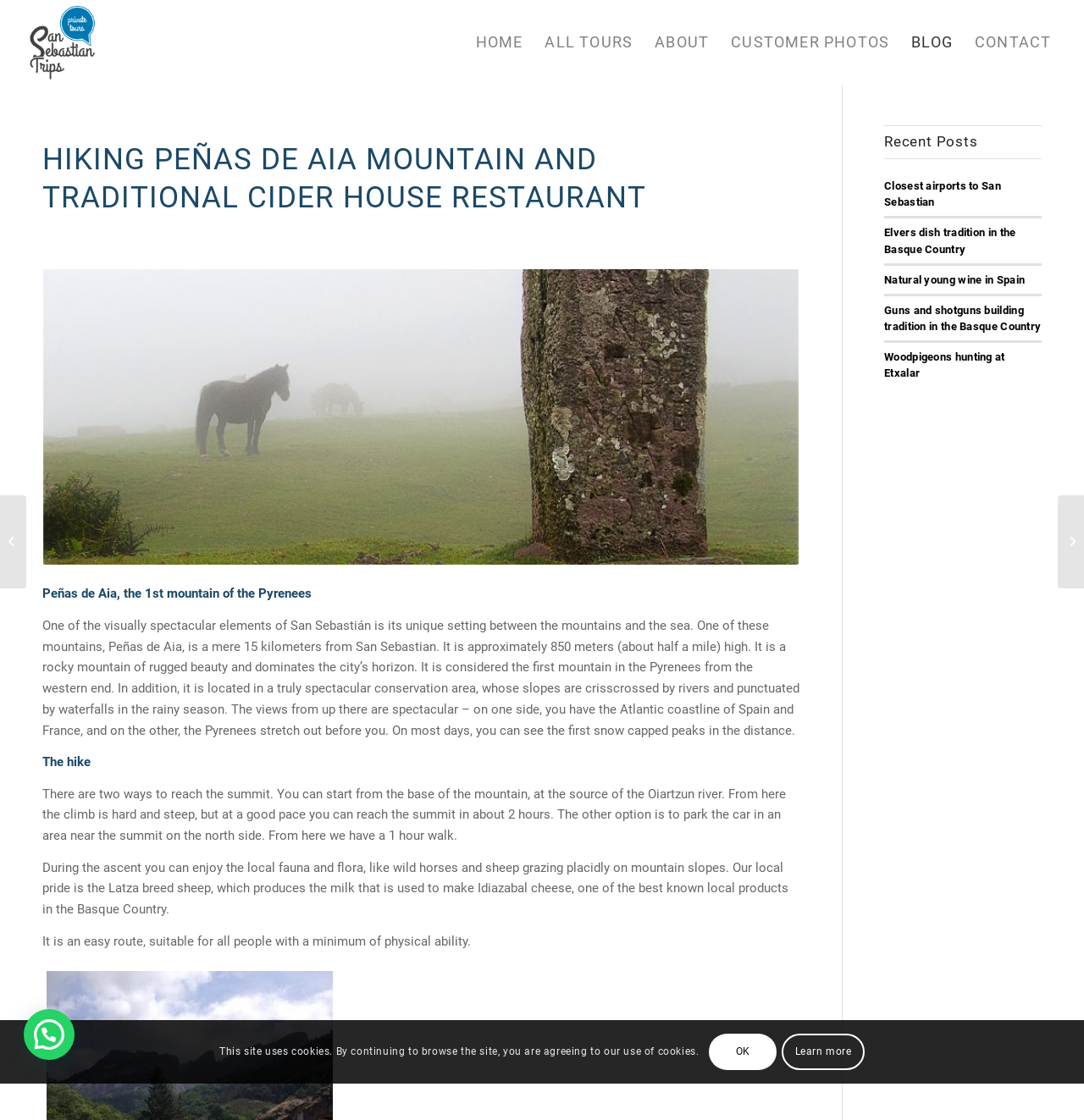Answer the following in one word or a short phrase: 
What is the name of the mountain?

Peñas de Aia